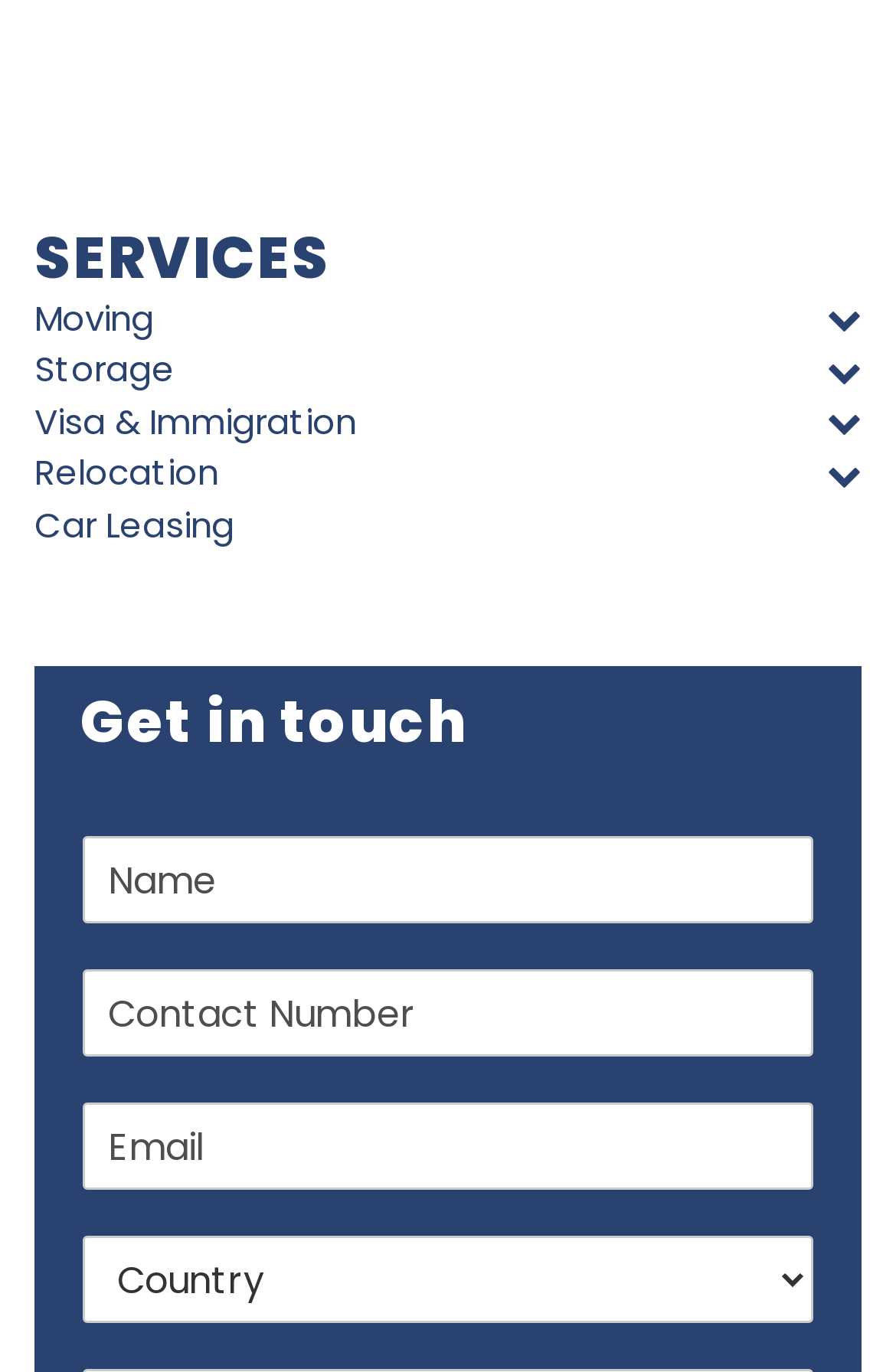Determine the bounding box coordinates of the clickable region to execute the instruction: "Click Storage". The coordinates should be four float numbers between 0 and 1, denoted as [left, top, right, bottom].

[0.038, 0.251, 0.923, 0.289]